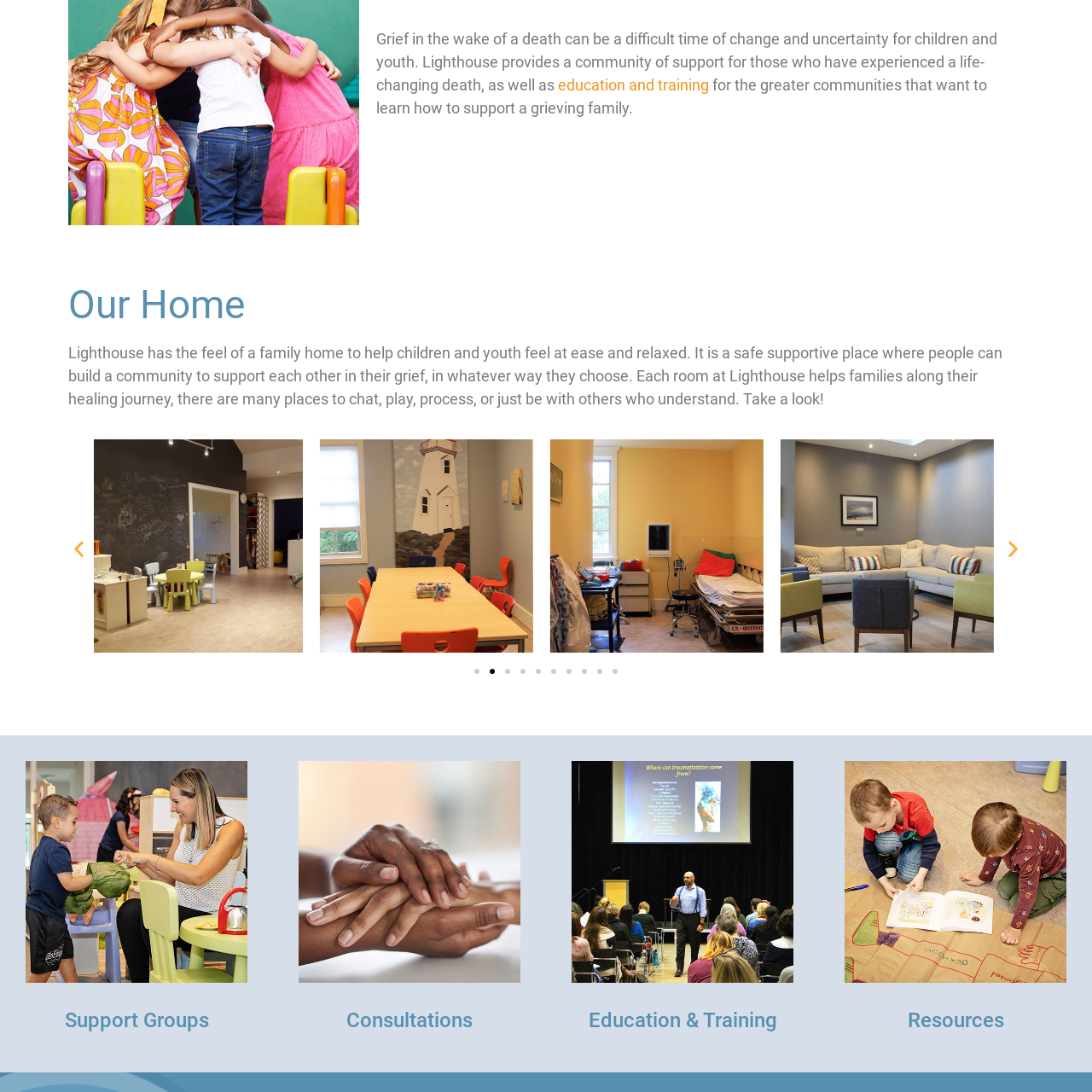What is the goal of Lighthouse's community-focused approach?
Observe the image marked by the red bounding box and answer in detail.

The caption states that the hospital imagery evokes comfort and safety, which are integral components of Lighthouse's community-focused approach, suggesting that their goal is to create a nurturing atmosphere where individuals can feel safe and comforted.